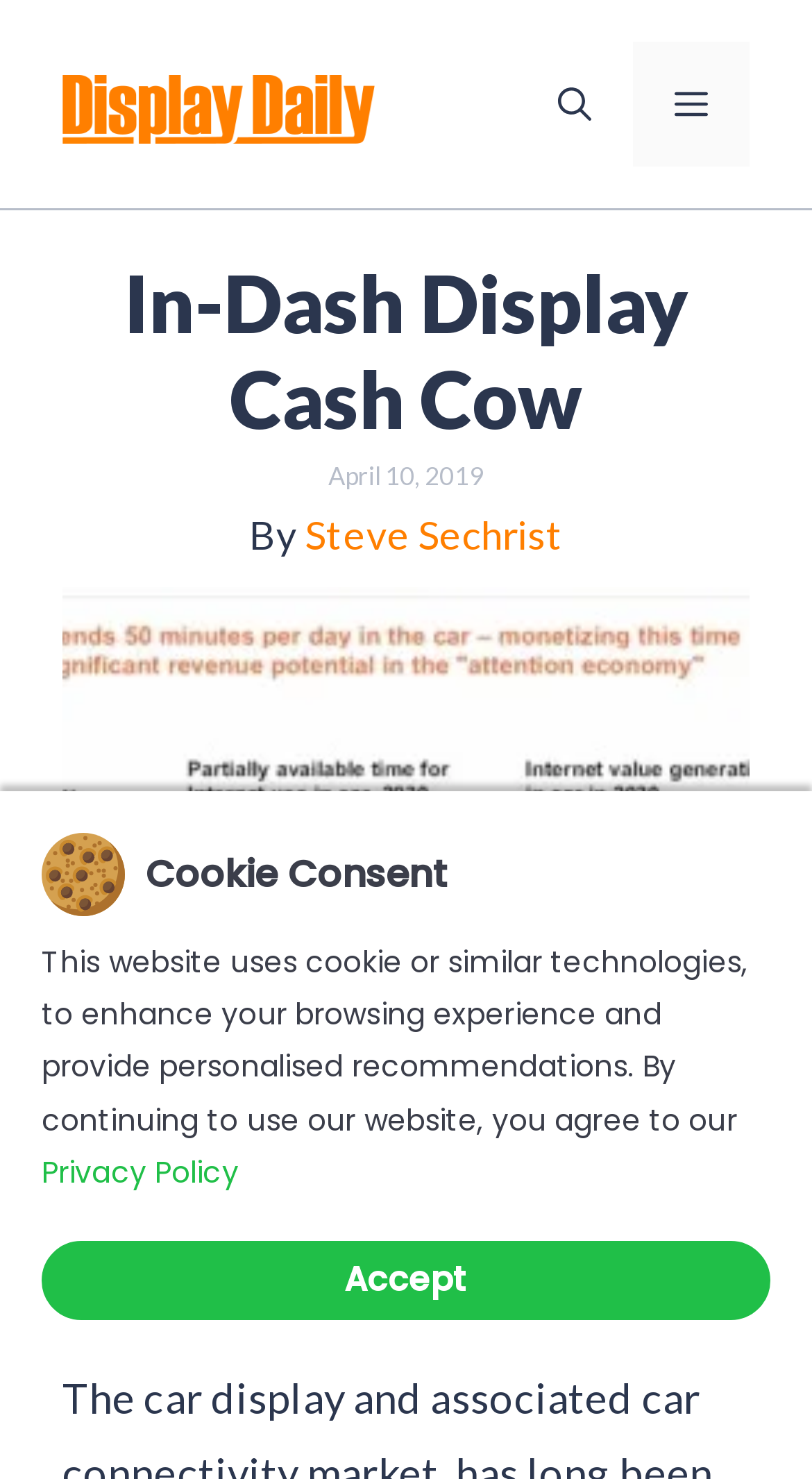Identify and provide the title of the webpage.

In-Dash Display Cash Cow